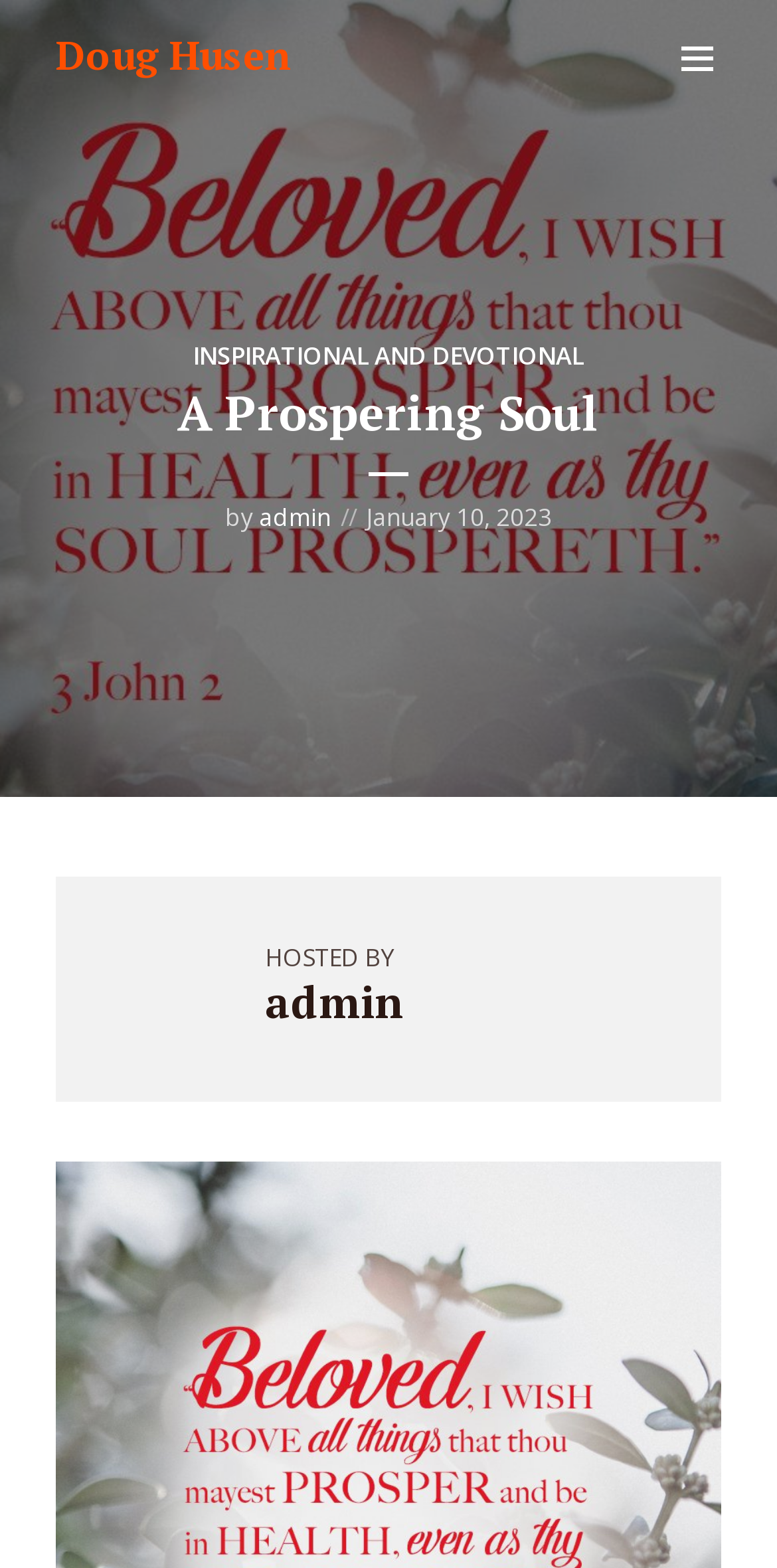What is the author of the blog post?
Give a thorough and detailed response to the question.

By analyzing the webpage structure, I found a link with the text 'admin' which is located below the blog post title, indicating that 'admin' is the author of the blog post.